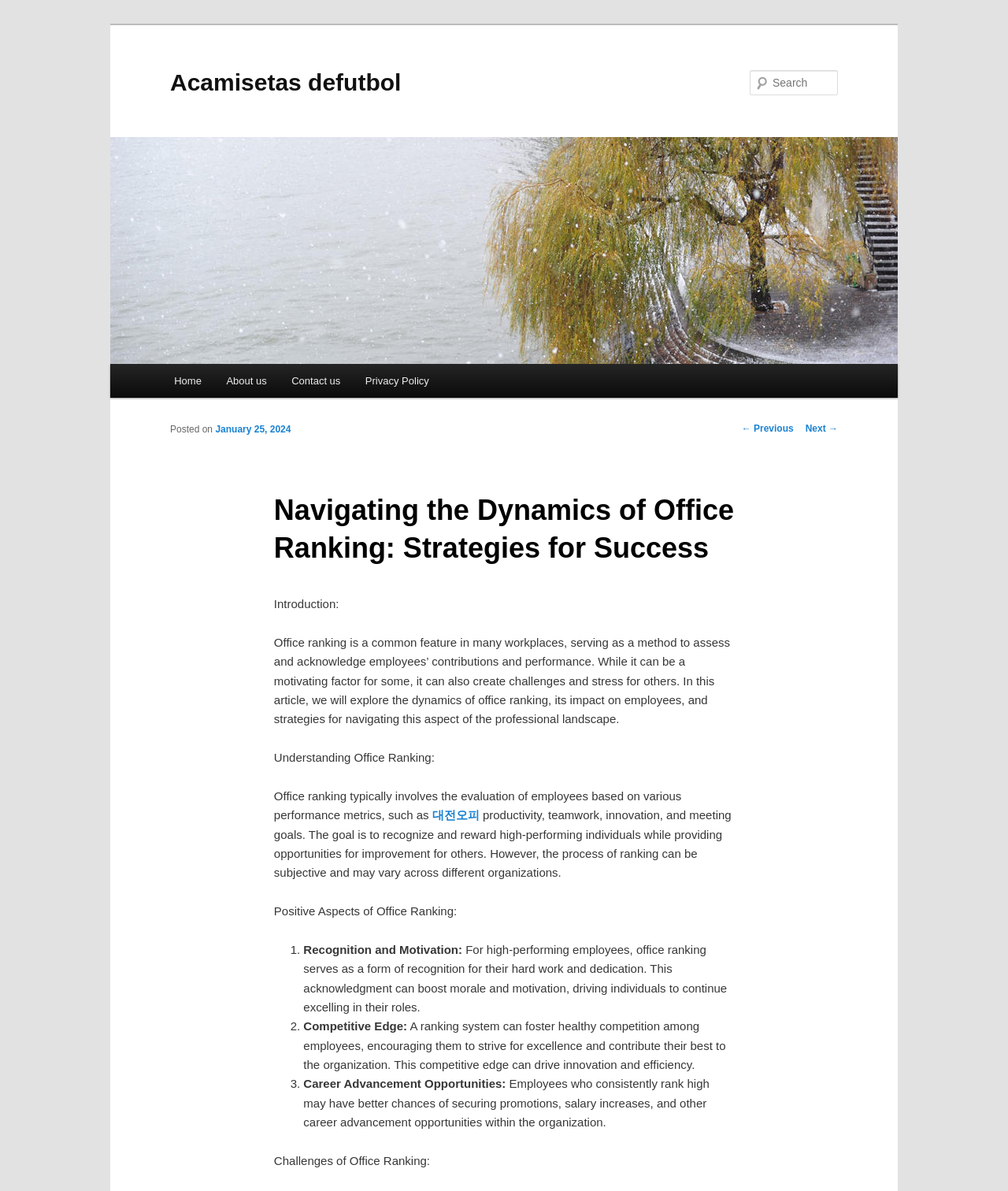Find the bounding box coordinates of the element I should click to carry out the following instruction: "Read the previous post".

[0.736, 0.355, 0.787, 0.365]